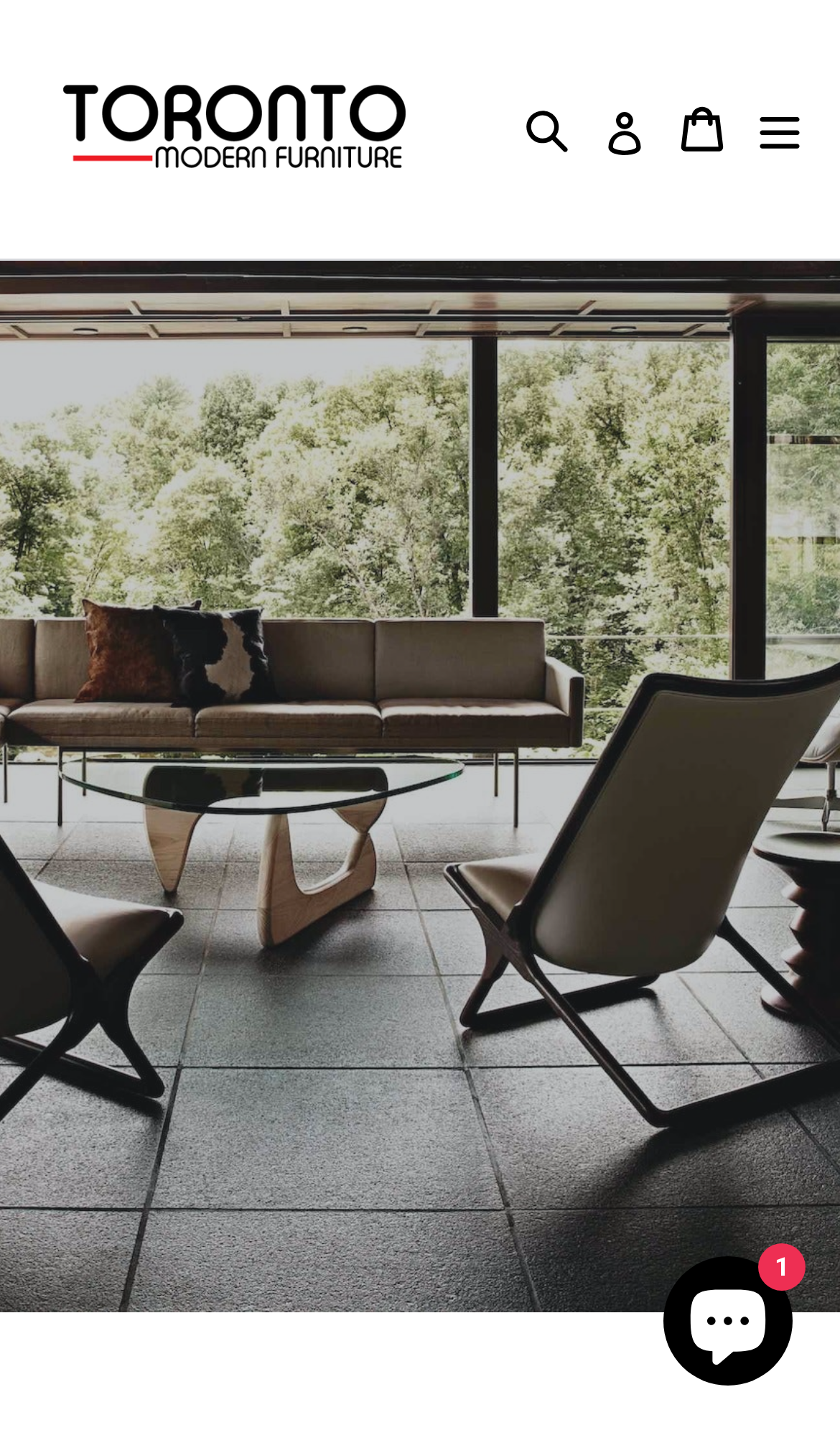Construct a comprehensive description capturing every detail on the webpage.

The webpage is an online furniture store, specifically Toronto Modern Furniture, which offers a wide range of modern furniture and home decor products. 

At the top of the page, there is a large heading that reads "TORONTO MODERN FURNITURE" with an accompanying image of the same name. Below this heading, there are three buttons: a search button, a "Log in" link, and a "Cart" link. 

To the right of the search button, there is an "expand/collapse" button. 

The main content of the page is divided into two sections. The top section takes up about 18% of the page's height and contains the aforementioned heading and buttons. The bottom section occupies the remaining 82% of the page's height. 

At the bottom right corner of the page, there is a chat window with a button that says "Chat window" and an accompanying image. The chat window is currently expanded.